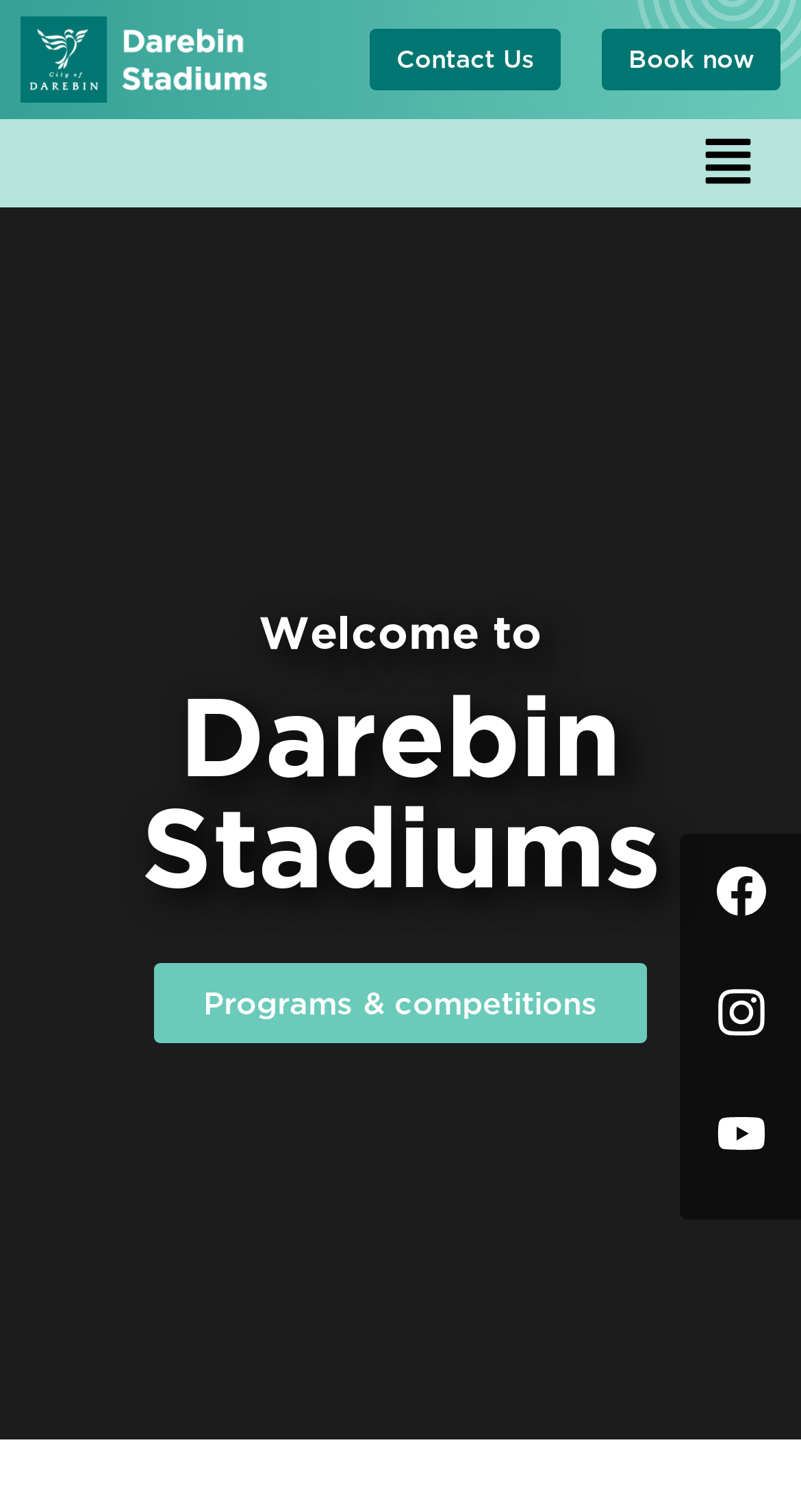Extract the bounding box coordinates for the UI element described by the text: "Menu". The coordinates should be in the form of [left, top, right, bottom] with values between 0 and 1.

[0.0, 0.079, 1.0, 0.138]